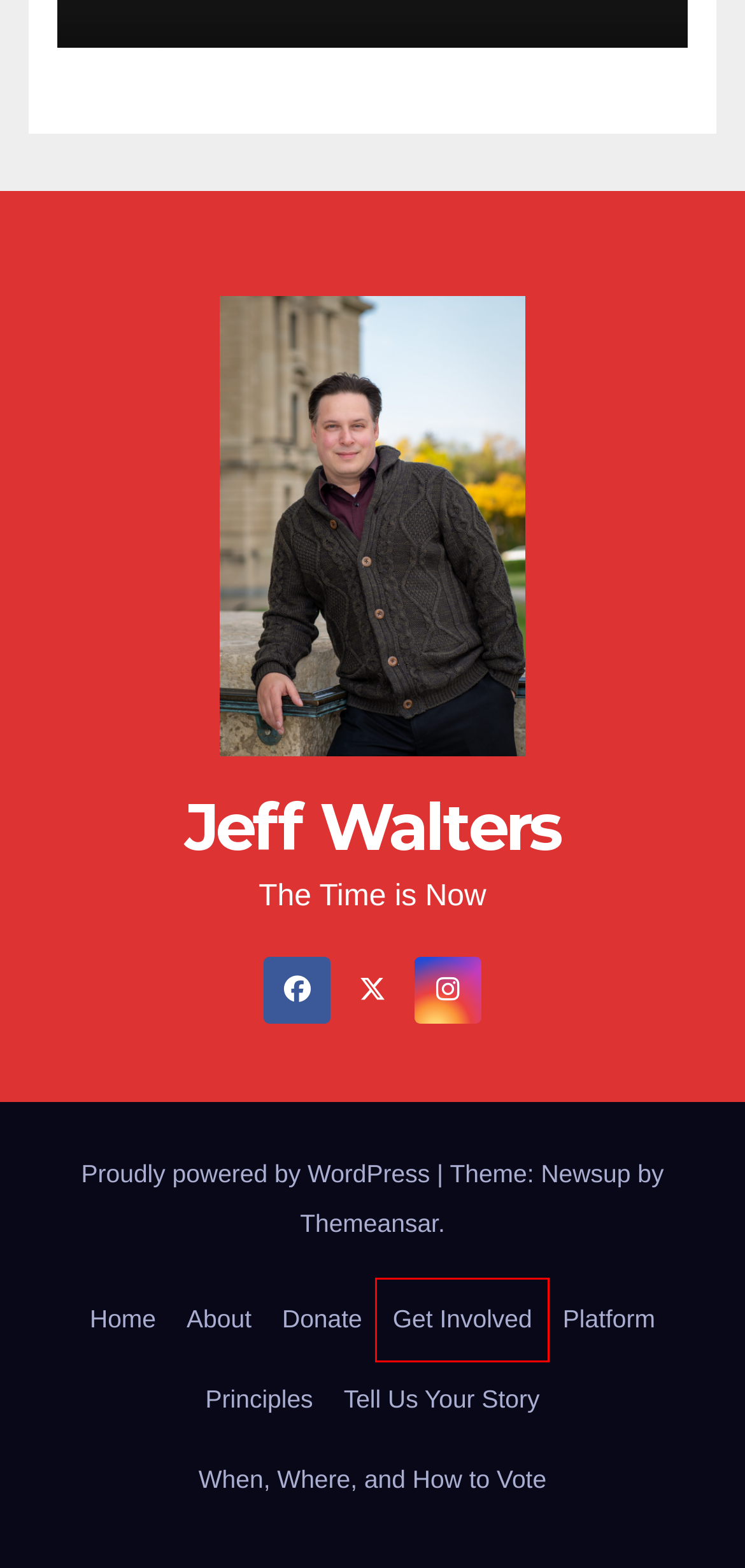Assess the screenshot of a webpage with a red bounding box and determine which webpage description most accurately matches the new page after clicking the element within the red box. Here are the options:
A. Platform – Jeff Walters
B. About – Jeff Walters
C. Premium & Free WordPress Themes | ThemeAnsar
D. Donate – Jeff Walters
E. Blog Tool, Publishing Platform, and CMS – WordPress.org
F. Principles – Jeff Walters
G. Tell Us Your Story – Jeff Walters
H. Get Involved – Jeff Walters

H